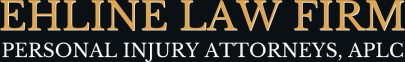Please give a short response to the question using one word or a phrase:
What type of law does the firm specialize in?

Personal injury law